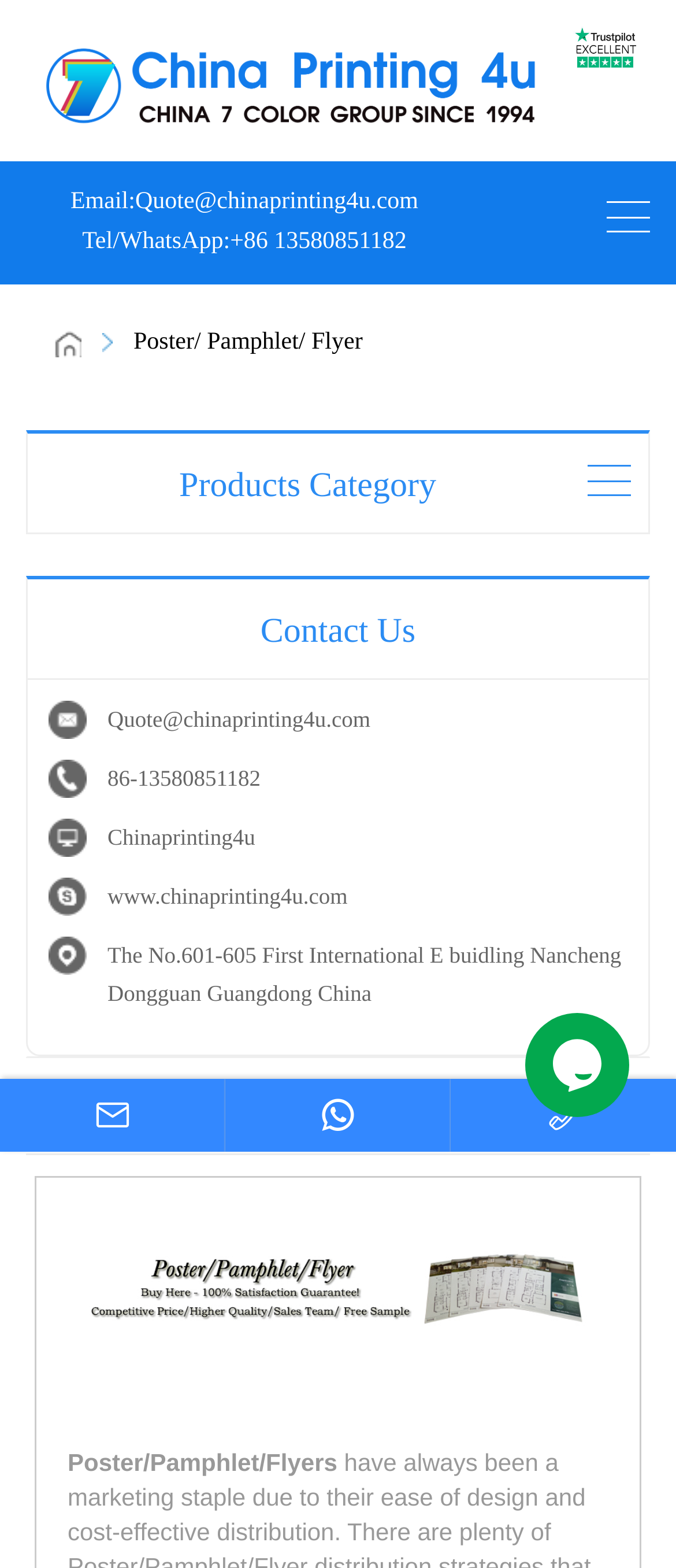Please give the bounding box coordinates of the area that should be clicked to fulfill the following instruction: "Click the email link". The coordinates should be in the format of four float numbers from 0 to 1, i.e., [left, top, right, bottom].

[0.2, 0.121, 0.619, 0.137]